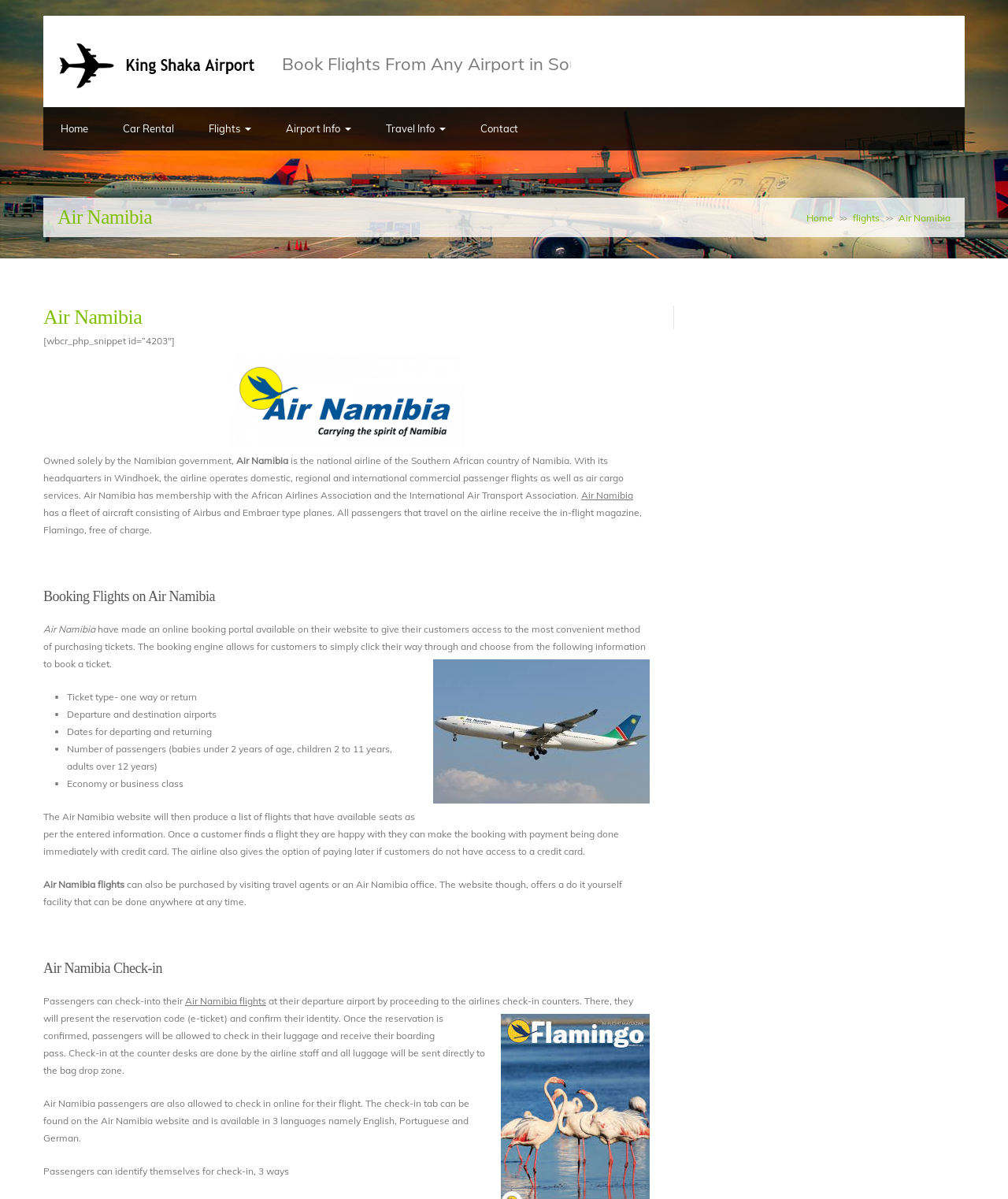Generate a detailed explanation of the webpage's features and information.

The webpage is about Air Namibia, the national airline of Namibia. At the top, there is a link to "King Shaka International Airport" accompanied by an image. Below this, there is a heading "Air Namibia" and a brief description of the airline. 

To the left of the heading, there are several links, including "Home", "Car Rental", "Flights", "Airport Info", "Travel Info", and "Contact". 

The main content of the webpage is divided into sections. The first section describes Air Namibia, including its ownership, headquarters, and services. There is an image of "Air Namibia Flights" on the right side of this section. 

The next section is about booking flights on Air Namibia. It explains that the airline has an online booking portal on its website, which allows customers to book tickets conveniently. There is an image of "air namibia" on the right side of this section. 

Below this, there is a list of information that customers need to provide to book a ticket, including ticket type, departure and destination airports, dates, number of passengers, and class of travel. 

The webpage then explains the process of booking a flight, including payment options and the ability to pay later. It also mentions that flights can be purchased through travel agents or Air Namibia offices. 

The final section is about Air Namibia check-in. It explains that passengers can check-in at the airport or online through the Air Namibia website, which is available in three languages.